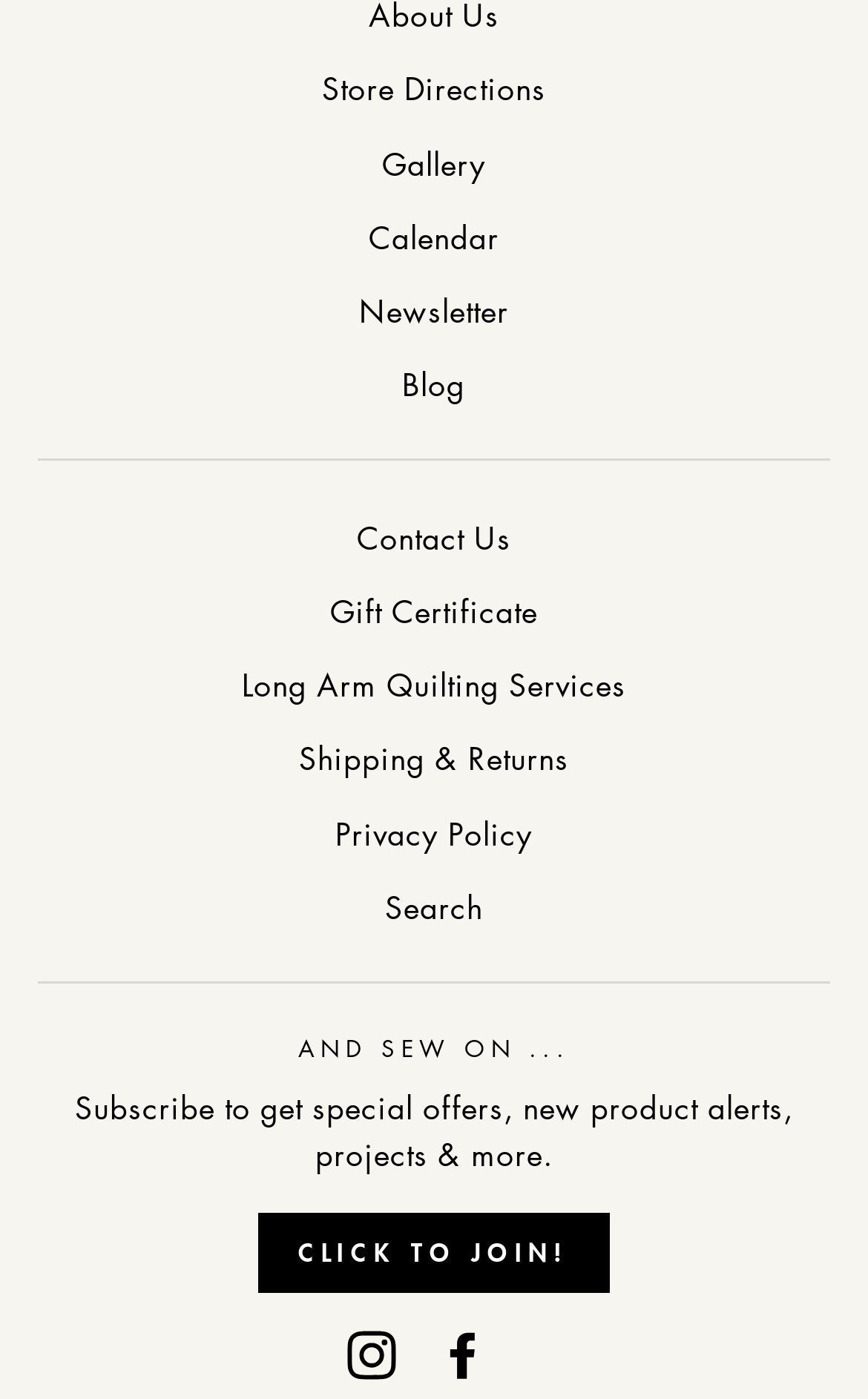Please determine the bounding box coordinates for the element with the description: "Facebook".

[0.506, 0.949, 0.562, 0.987]